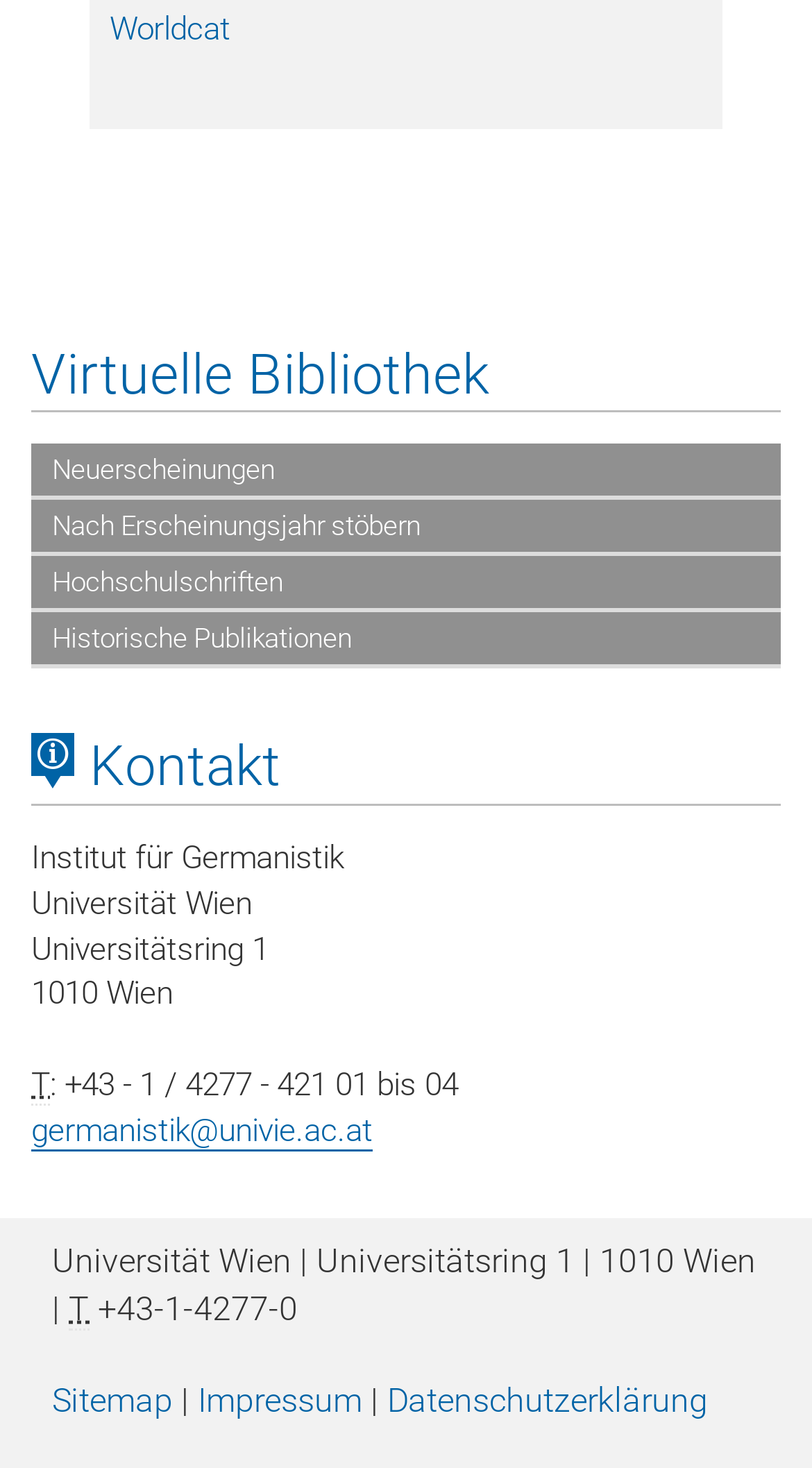Select the bounding box coordinates of the element I need to click to carry out the following instruction: "Contact the Institut für Germanistik".

[0.038, 0.571, 0.423, 0.597]